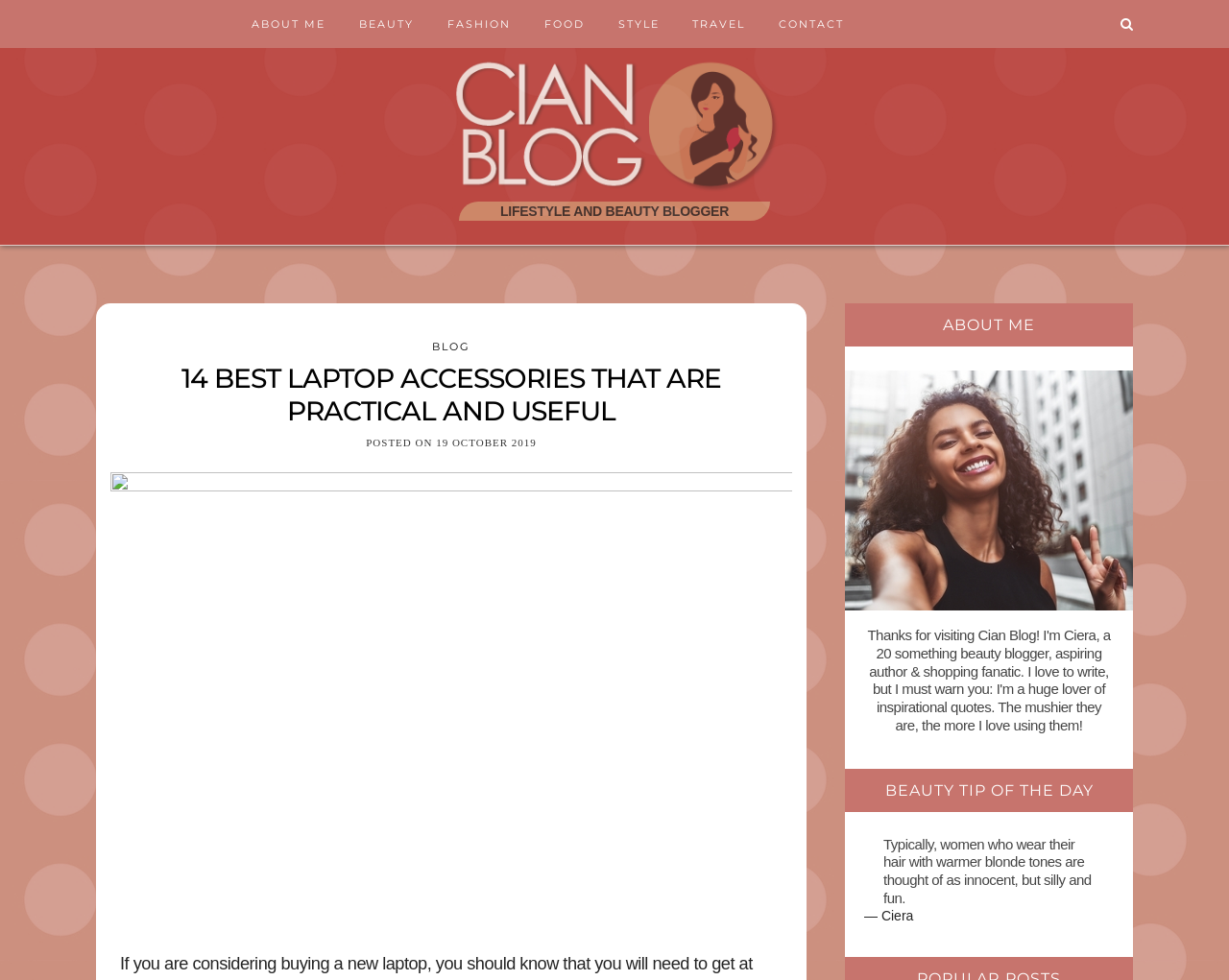Please specify the bounding box coordinates of the region to click in order to perform the following instruction: "visit beauty category".

[0.292, 0.0, 0.337, 0.049]